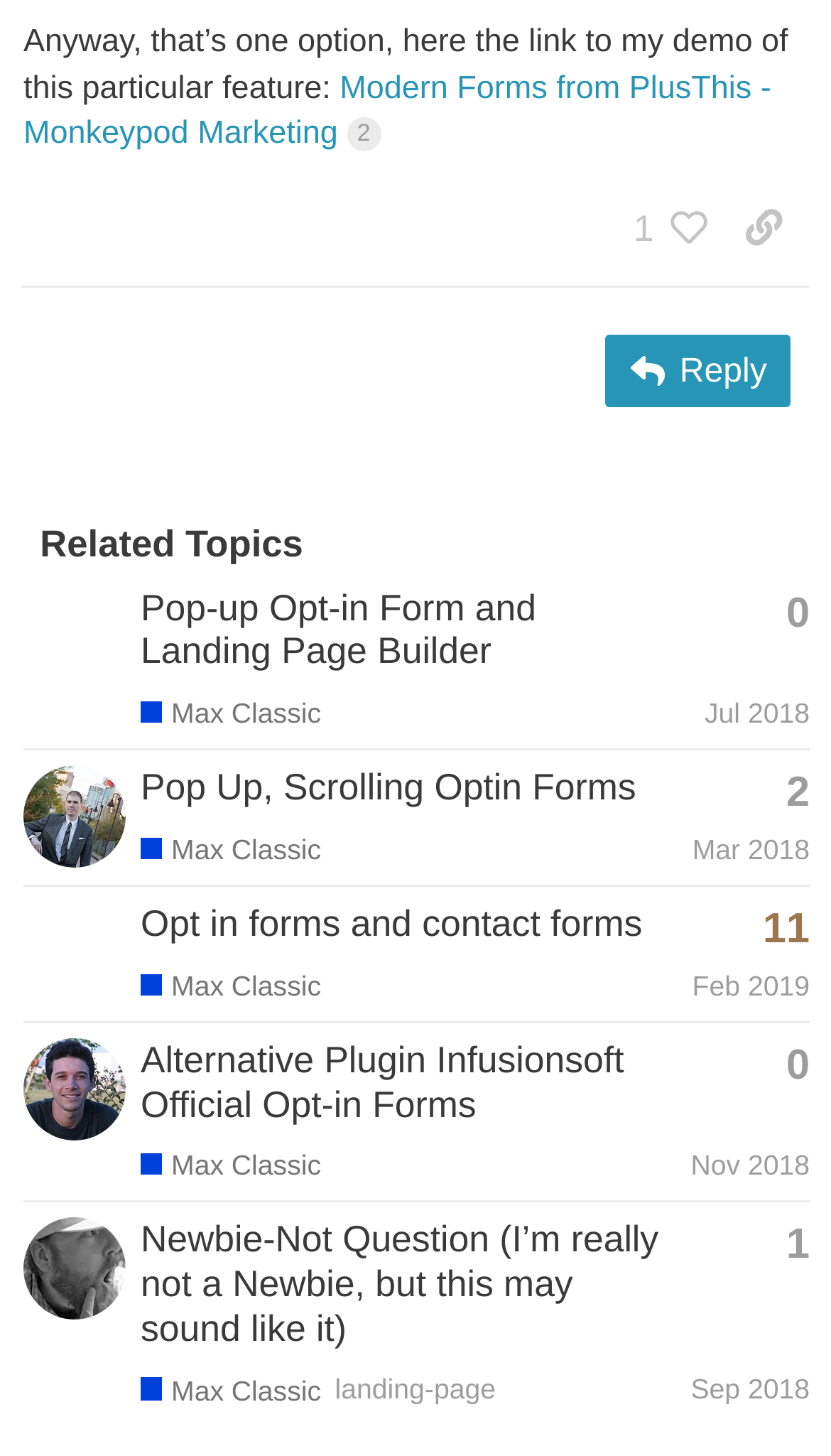Please respond in a single word or phrase: 
How many replies does the third topic have?

11